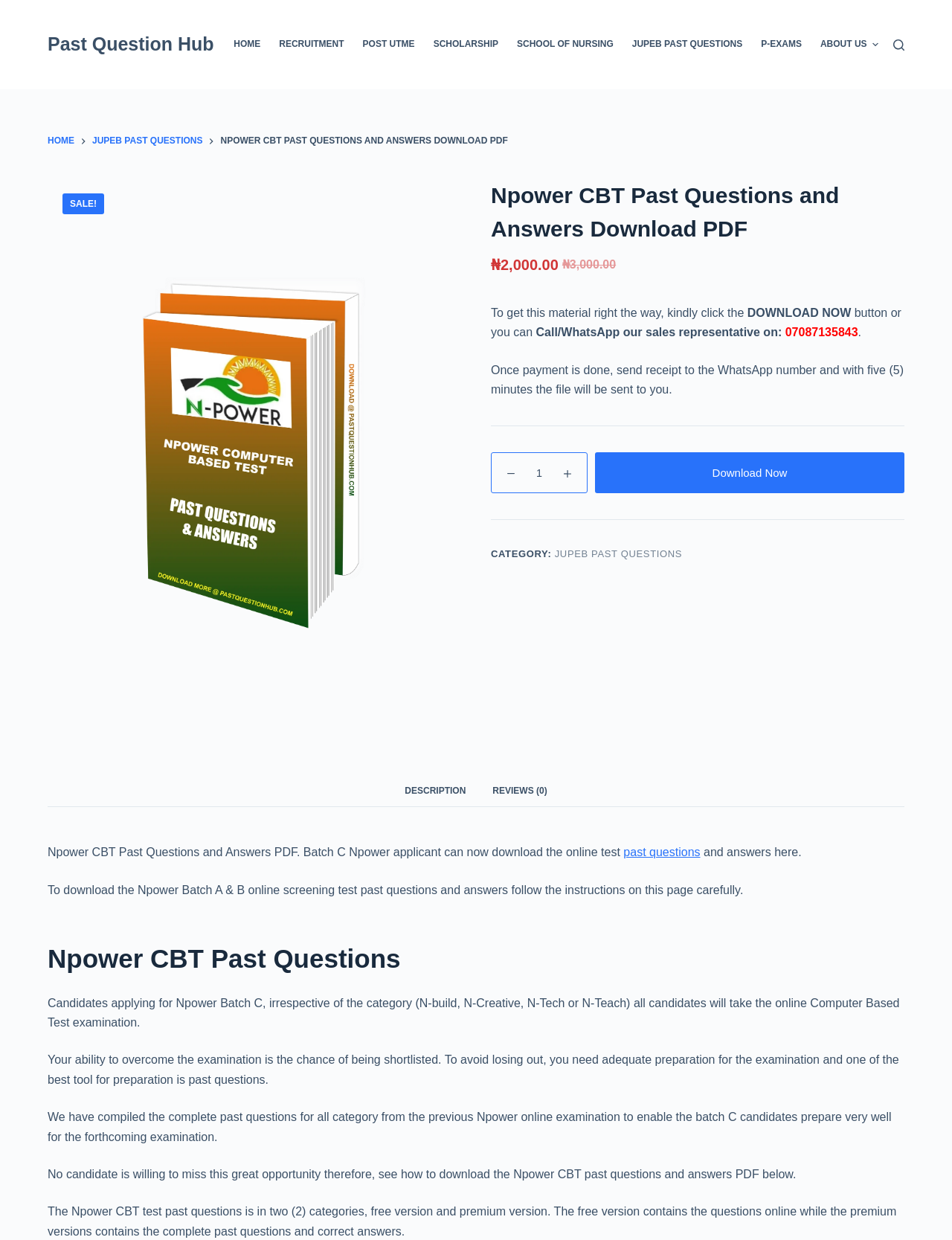Answer the question using only a single word or phrase: 
What is the category of the product?

JUPEB PAST QUESTIONS